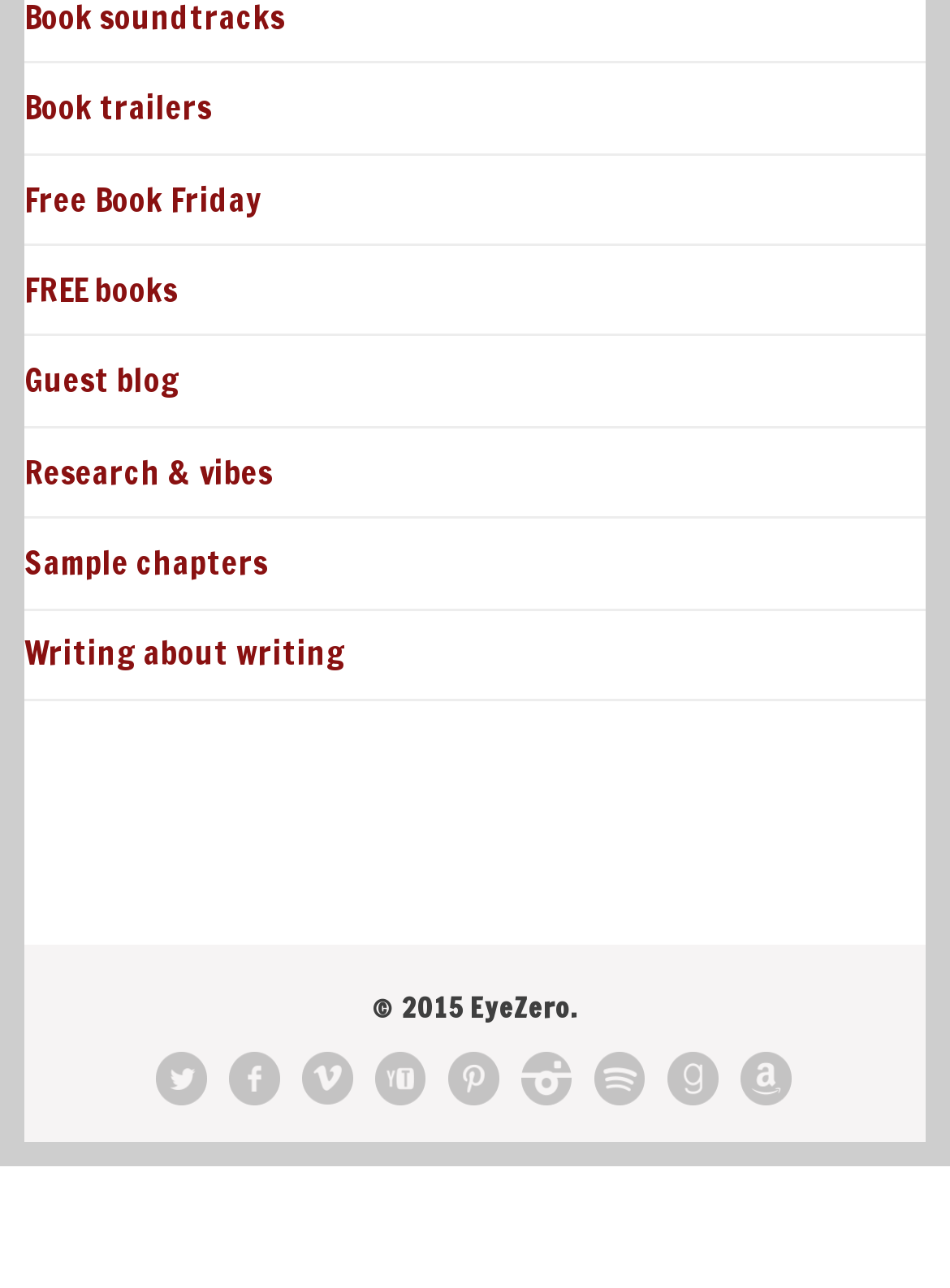Predict the bounding box of the UI element based on the description: "Writing about writing". The coordinates should be four float numbers between 0 and 1, formatted as [left, top, right, bottom].

[0.026, 0.488, 0.364, 0.524]